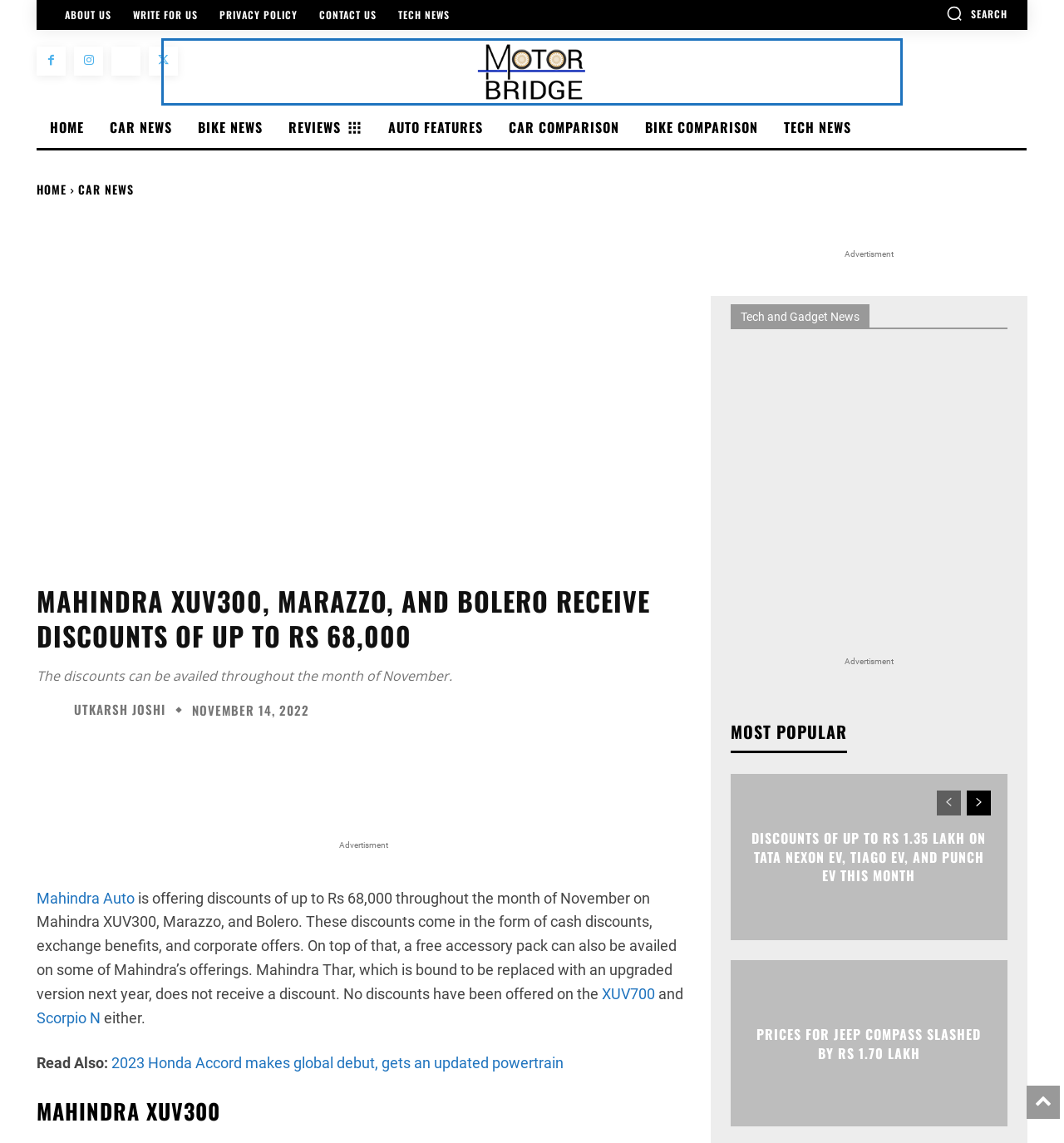Determine the bounding box coordinates of the area to click in order to meet this instruction: "Check out Tech and Gadget News".

[0.686, 0.266, 0.947, 0.288]